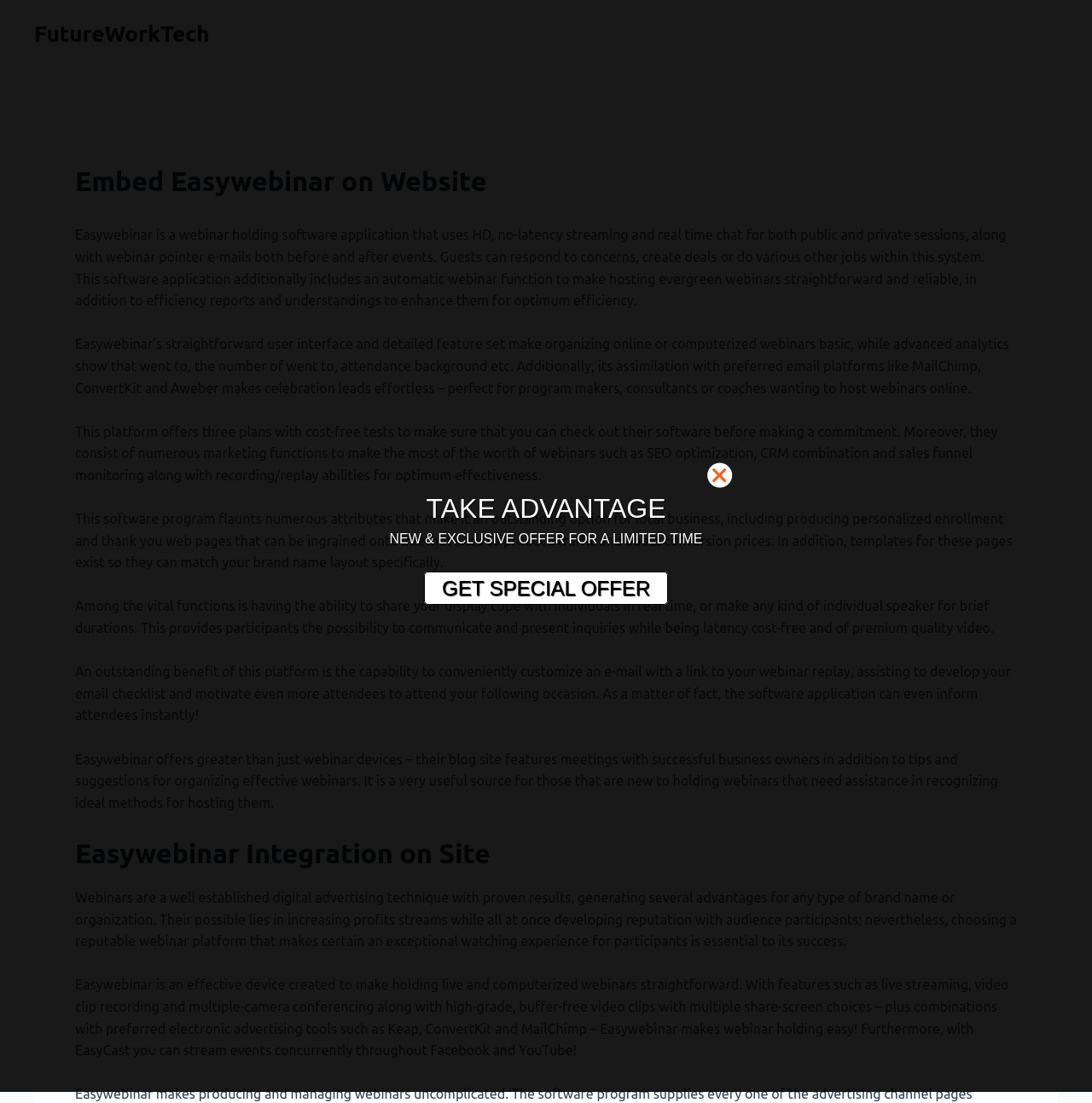Answer briefly with one word or phrase:
What is the benefit of using Easywebinar?

Increase profits